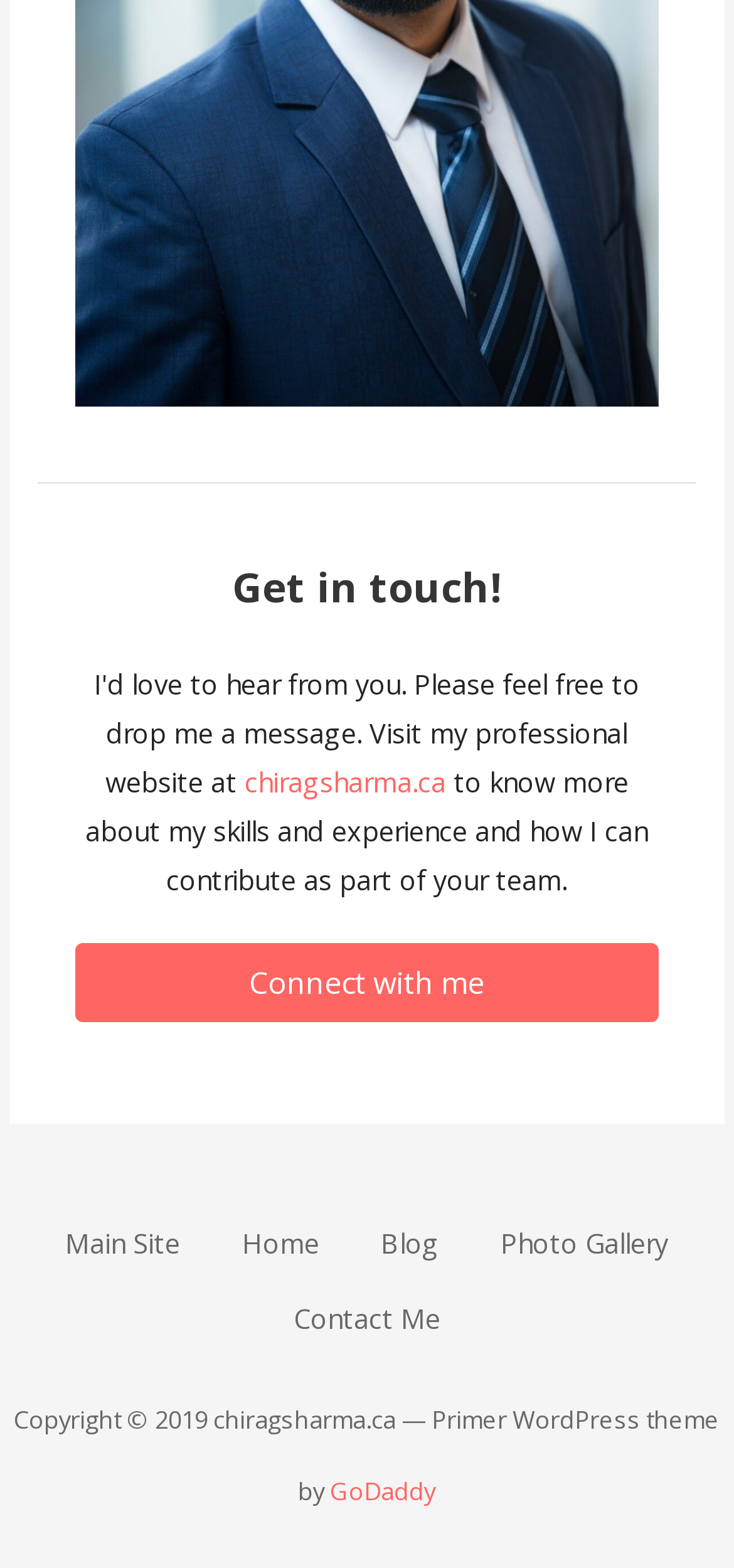What is the year of copyright mentioned on the webpage?
Based on the image, respond with a single word or phrase.

2019